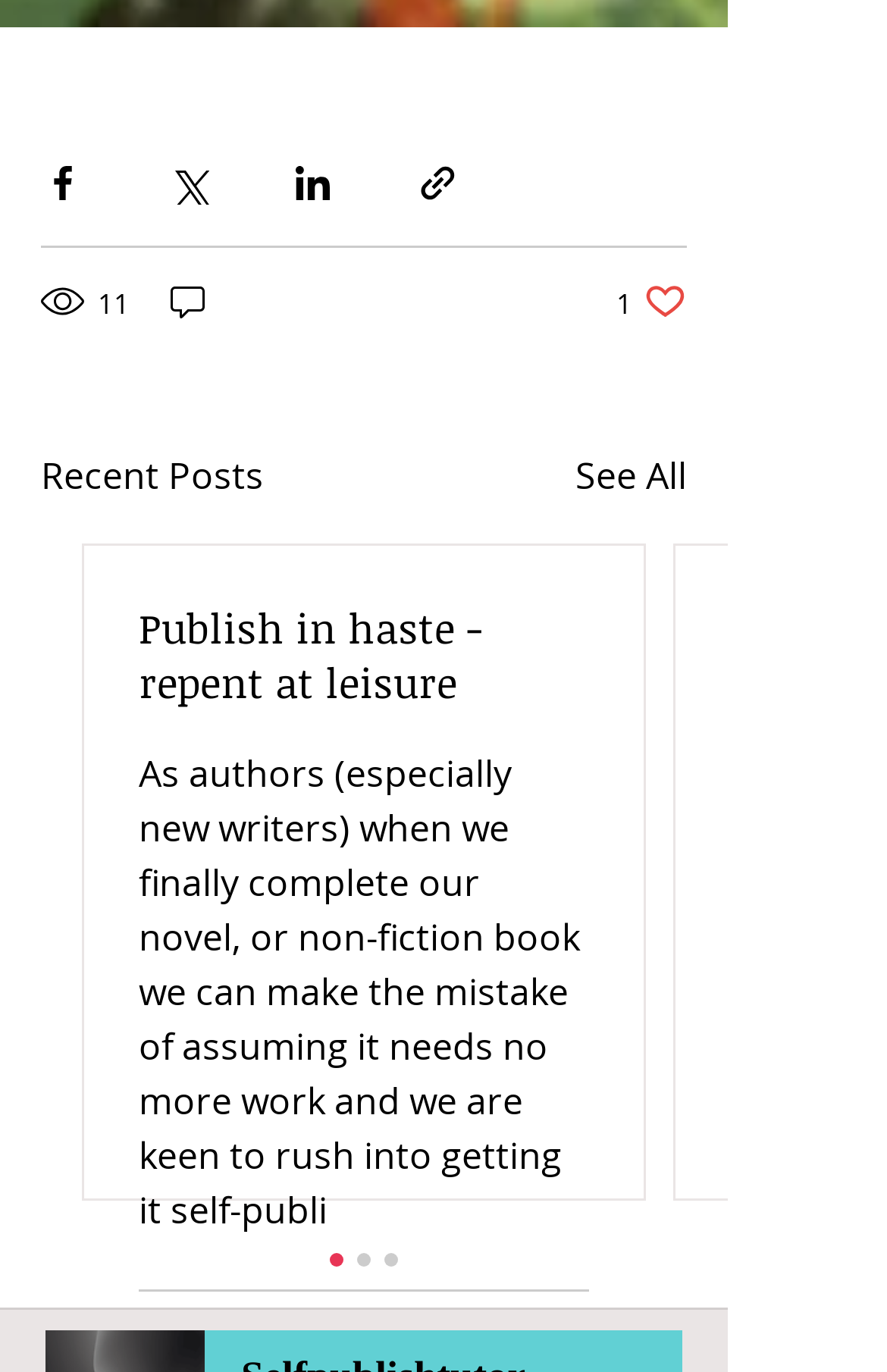Determine the bounding box coordinates for the clickable element required to fulfill the instruction: "Click Adipose". Provide the coordinates as four float numbers between 0 and 1, i.e., [left, top, right, bottom].

None